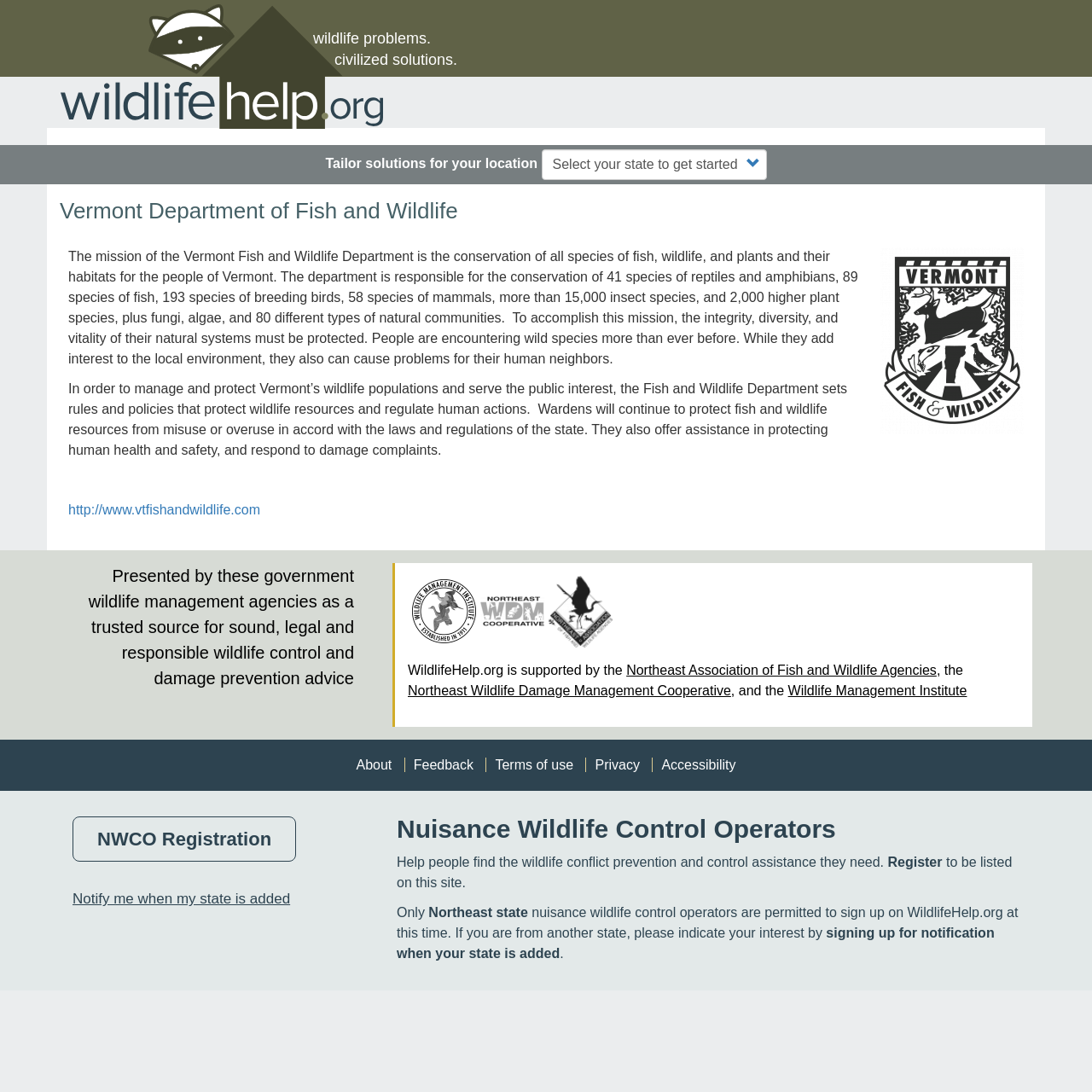Find the bounding box of the UI element described as follows: "Northeast Wildlife Damage Management Cooperative".

[0.373, 0.626, 0.669, 0.639]